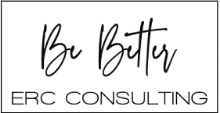Please provide a detailed answer to the question below by examining the image:
What is the tone set by the overall design of the logo?

The caption states that the overall design of the logo captures a professional yet approachable image, setting the tone for a service aimed at assisting clients in navigating economic aid options.